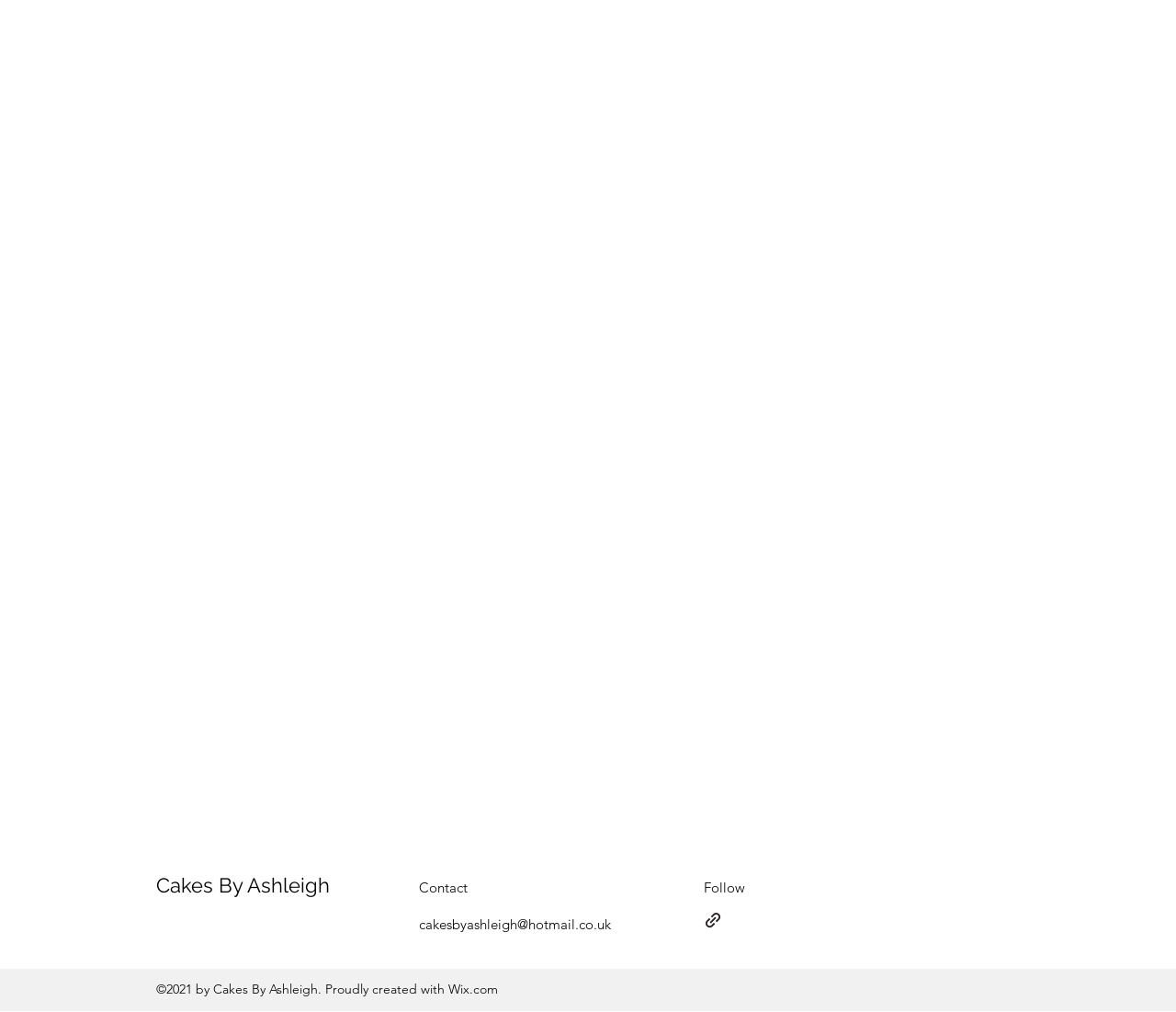Using the element description: "Write For Us", determine the bounding box coordinates for the specified UI element. The coordinates should be four float numbers between 0 and 1, [left, top, right, bottom].

None